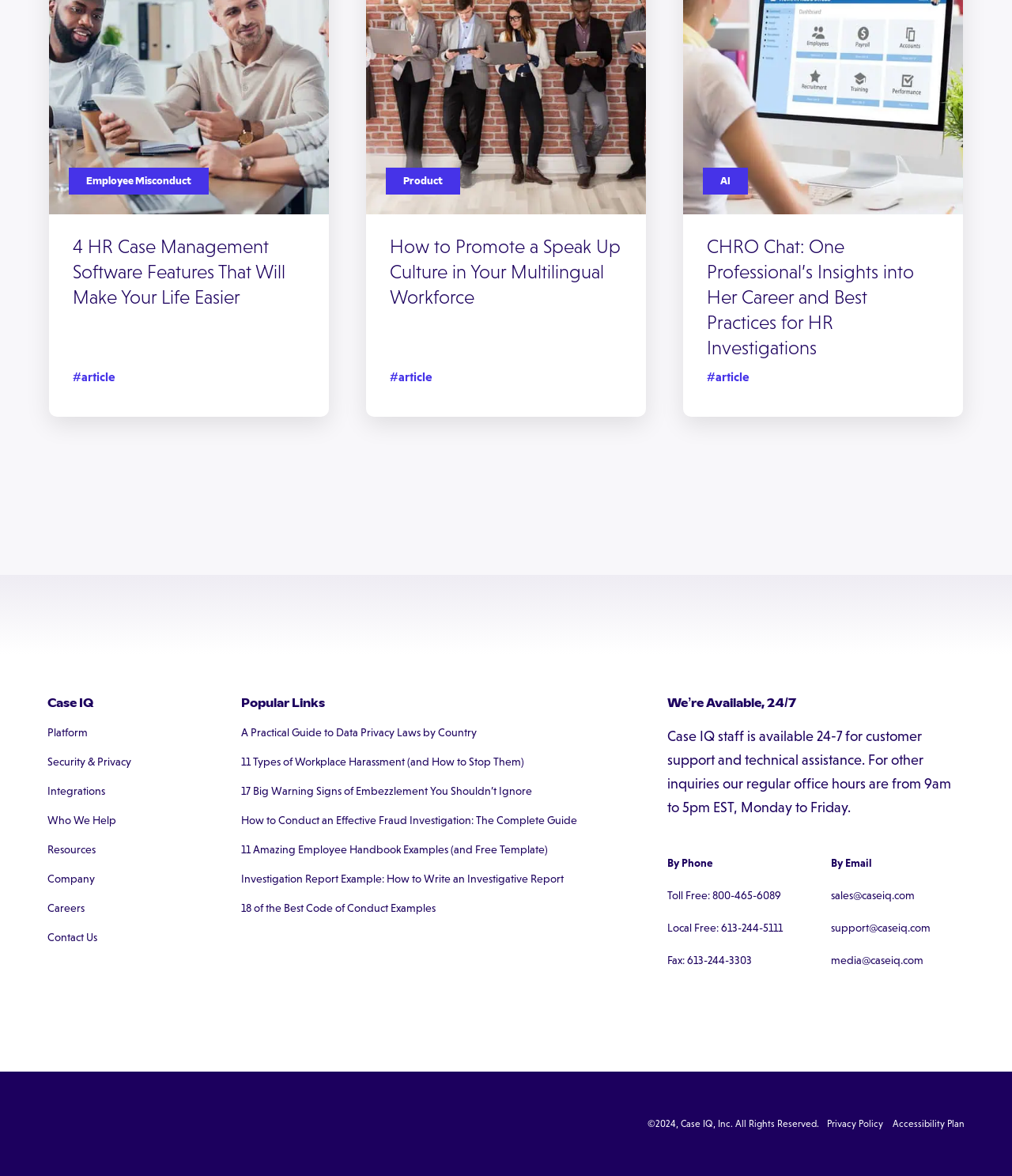Please respond in a single word or phrase: 
What is the main topic of the webpage?

HR Case Management